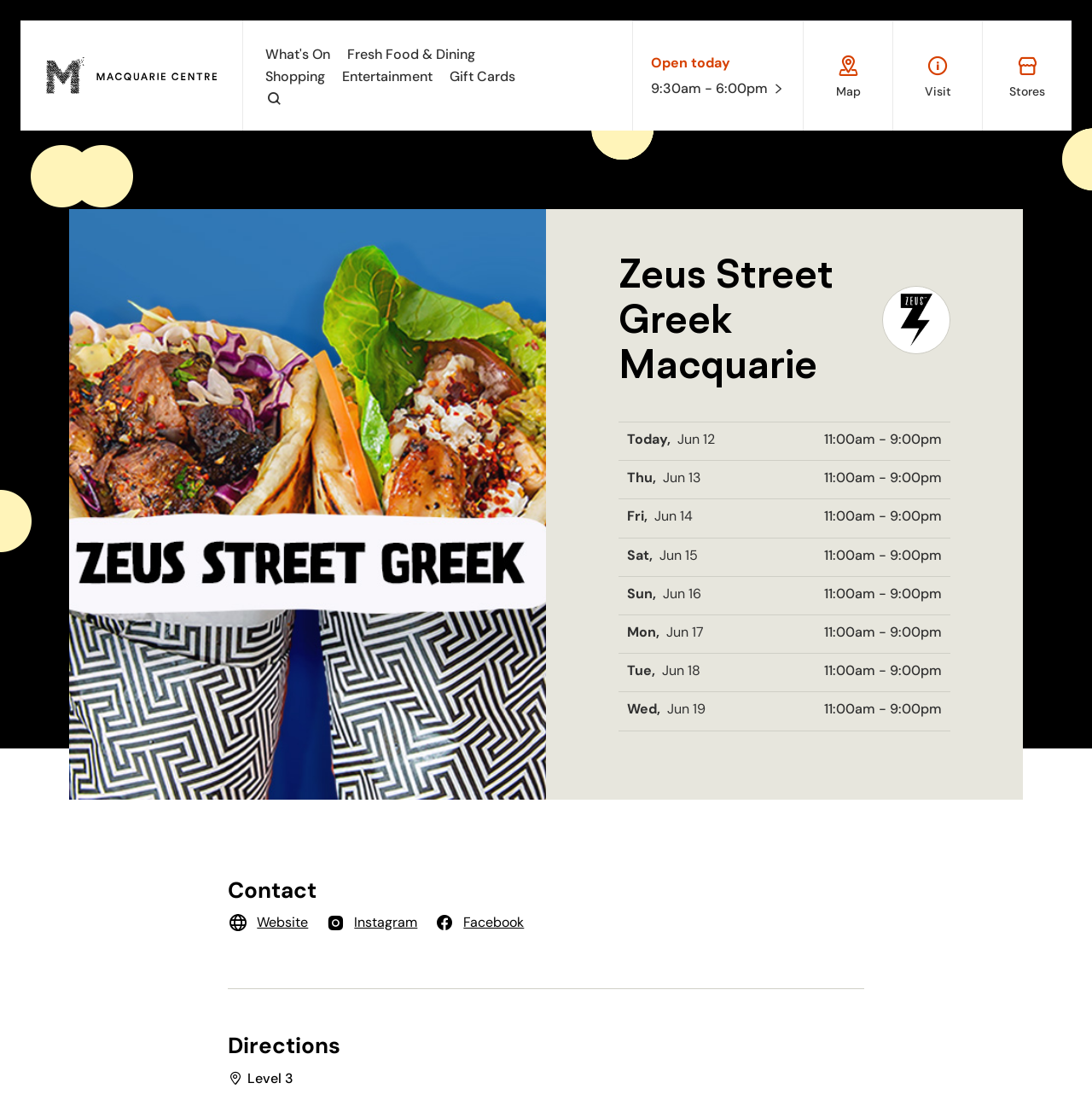Use the details in the image to answer the question thoroughly: 
How can I visit this restaurant?

The link to visit the restaurant can be found in the link element ' Visit' which is located at the top of the webpage.